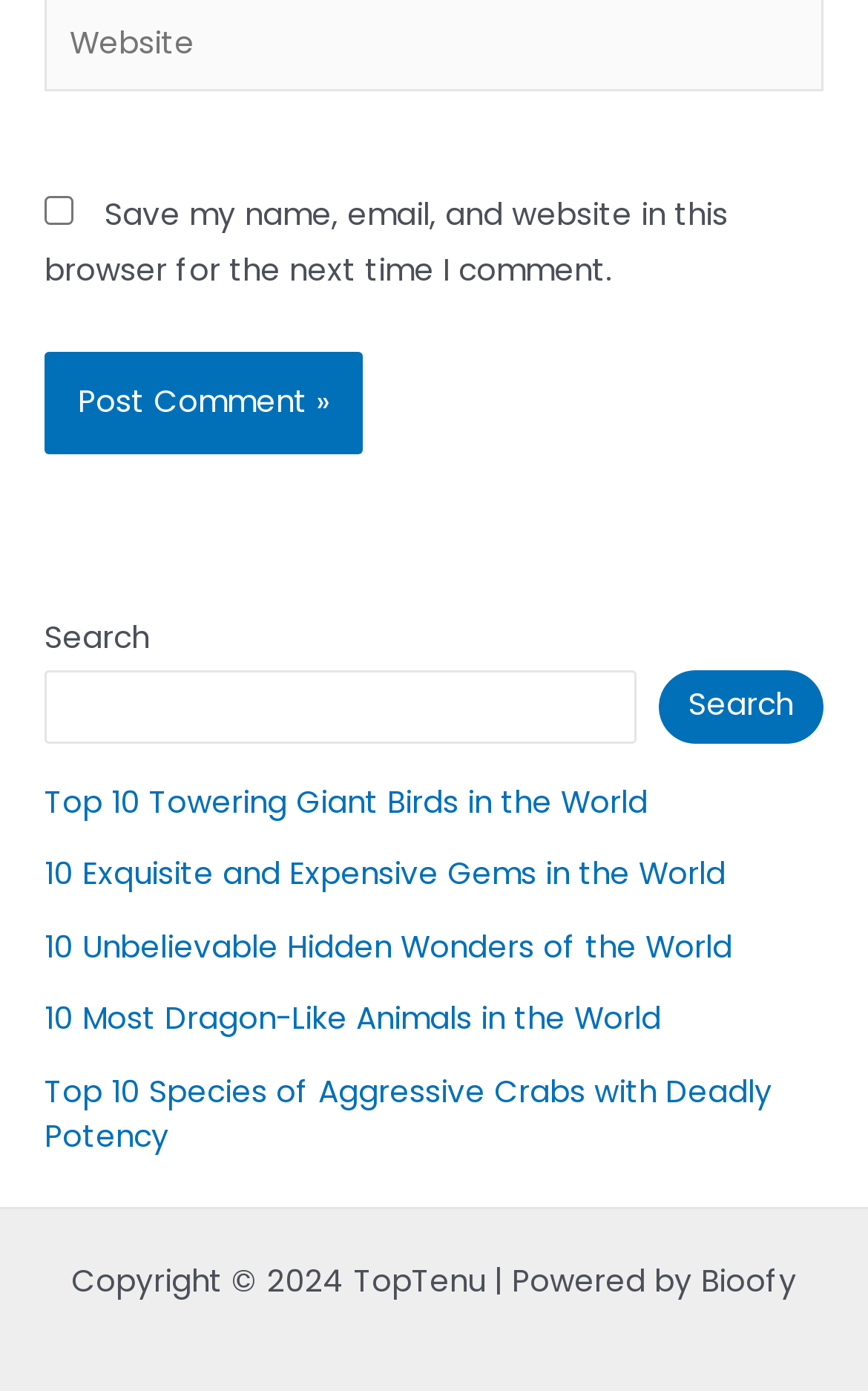Identify the bounding box coordinates necessary to click and complete the given instruction: "Check the save my name option".

[0.051, 0.14, 0.085, 0.161]